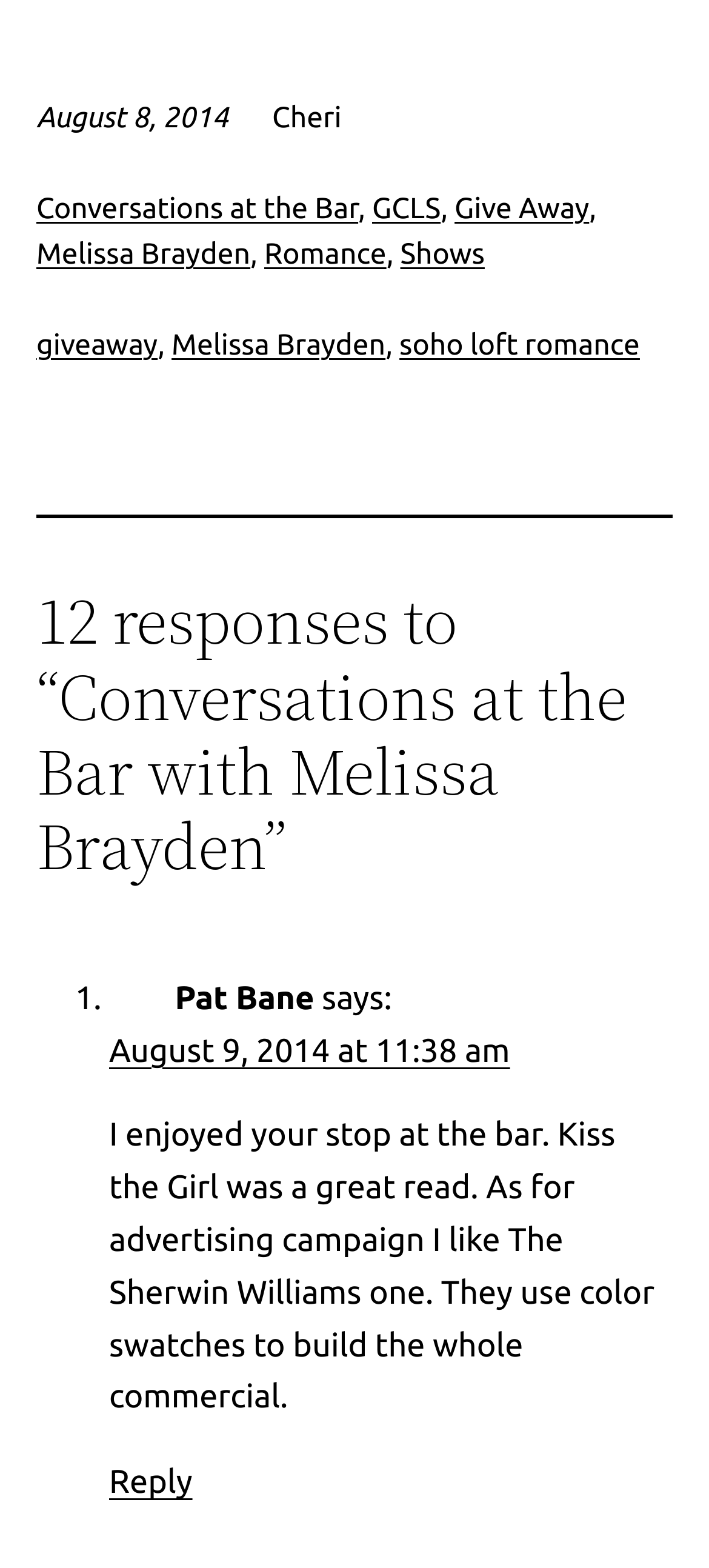Please identify the bounding box coordinates of the area that needs to be clicked to follow this instruction: "click phone number".

None